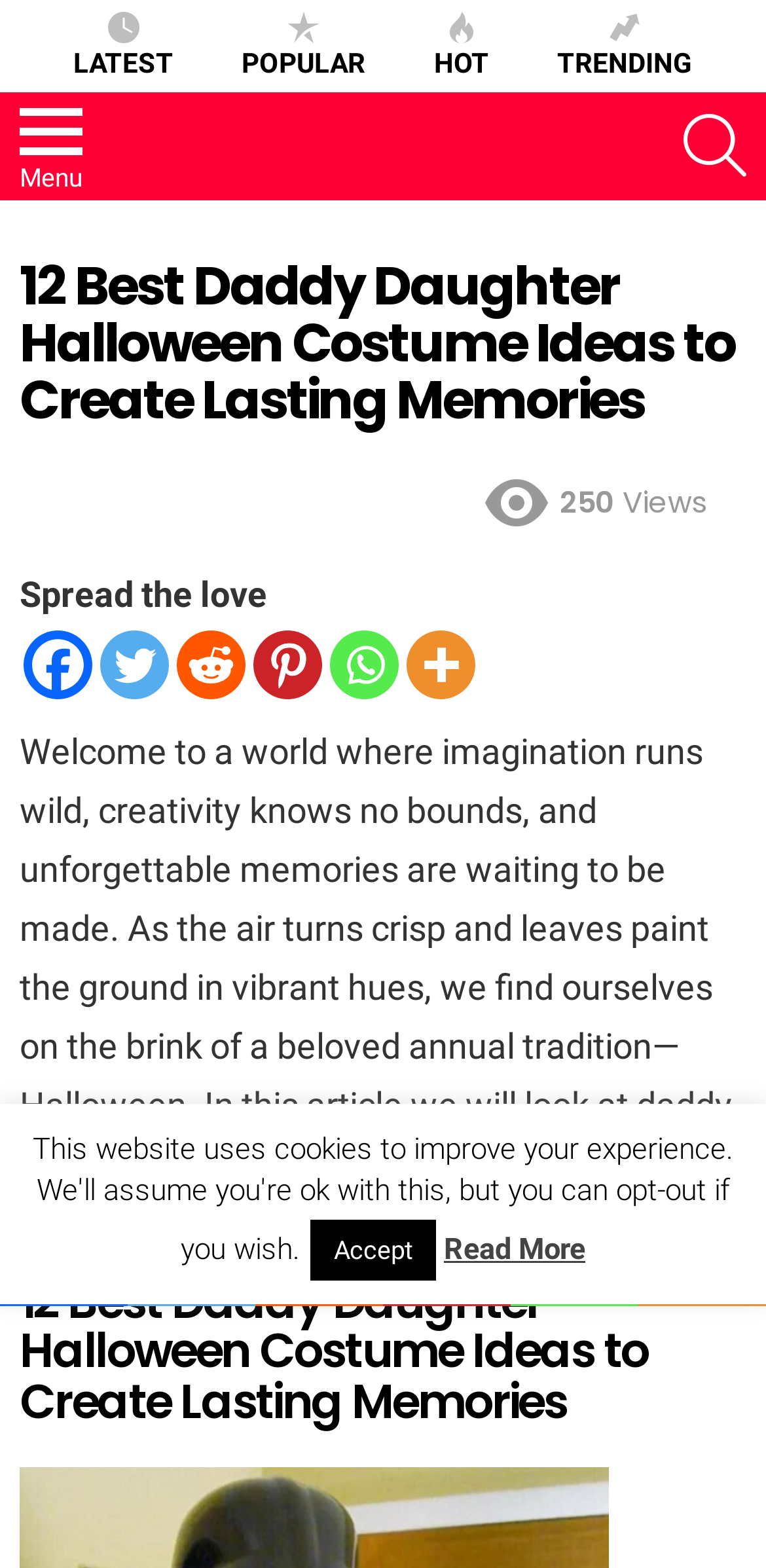Write an exhaustive caption that covers the webpage's main aspects.

This webpage is about 12 best daddy-daughter Halloween costume ideas. At the top, there are four links: "LATEST", "POPULAR", "HOT", and "TRENDING", which are aligned horizontally. To the left of these links, there is a "Menu" link. On the right side, there is a "SEARCH" link.

Below the top links, there is a header section with a title "12 Best Daddy Daughter Halloween Costume Ideas to Create Lasting Memories". Next to the title, there are two static texts: "250" and "Views". 

Under the header section, there is a social media sharing section with links to Facebook, Twitter, Reddit, Pinterest, Whatsapp, and More. Each link has an accompanying icon. 

Following the social media section, there is a paragraph of text that welcomes readers to an article about Halloween costume ideas. The text is accompanied by two images: a fall leaf and a ghost emoji.

Below the paragraph, there is a heading that repeats the title of the article. Under the heading, there is another social media sharing section with the same links as before. 

At the bottom of the page, there is a button labeled "Accept" and a link labeled "Read More".